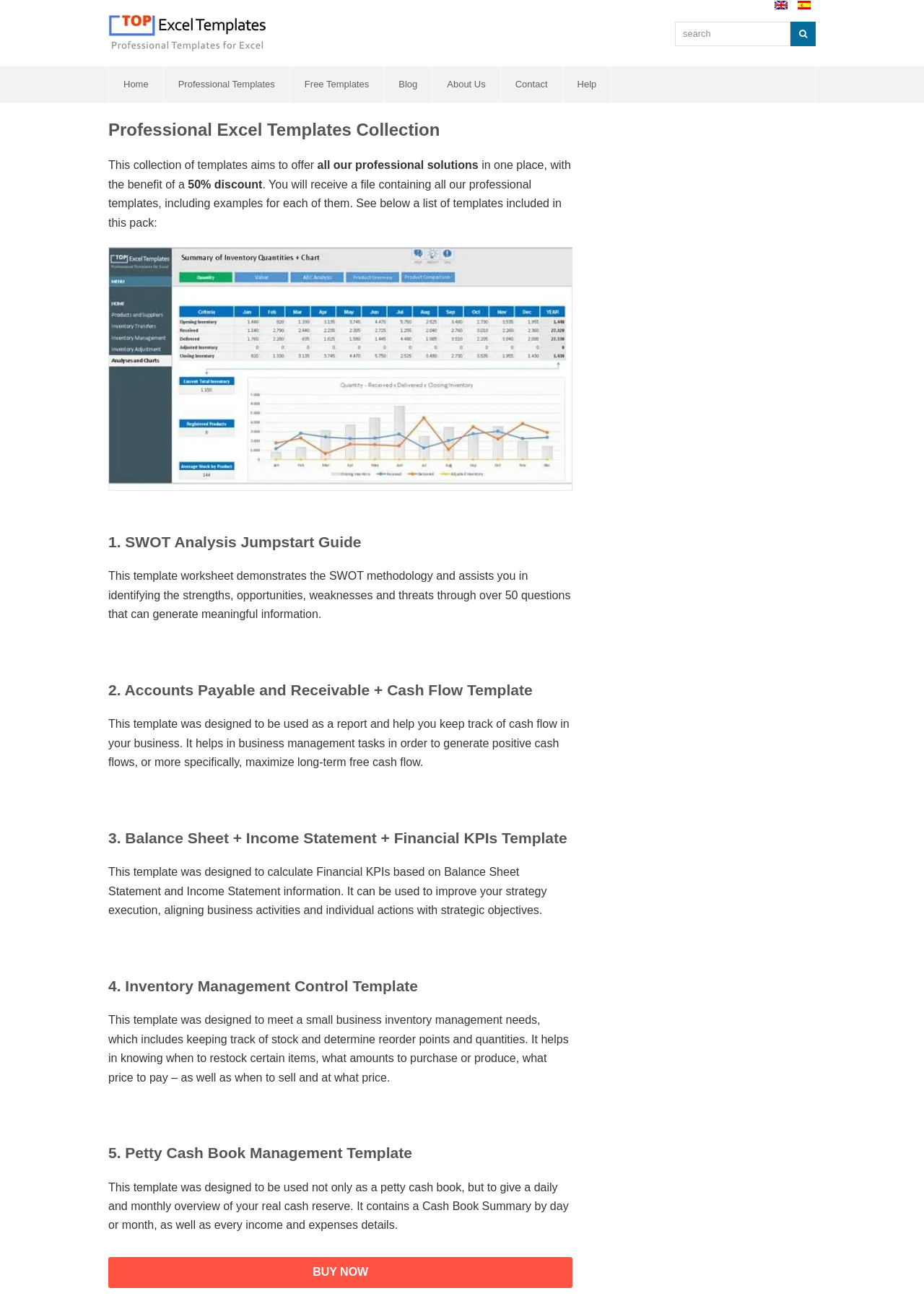Determine the bounding box coordinates for the element that should be clicked to follow this instruction: "Search for specific templates". The coordinates should be given as four float numbers between 0 and 1, in the format [left, top, right, bottom].

[0.855, 0.018, 0.888, 0.027]